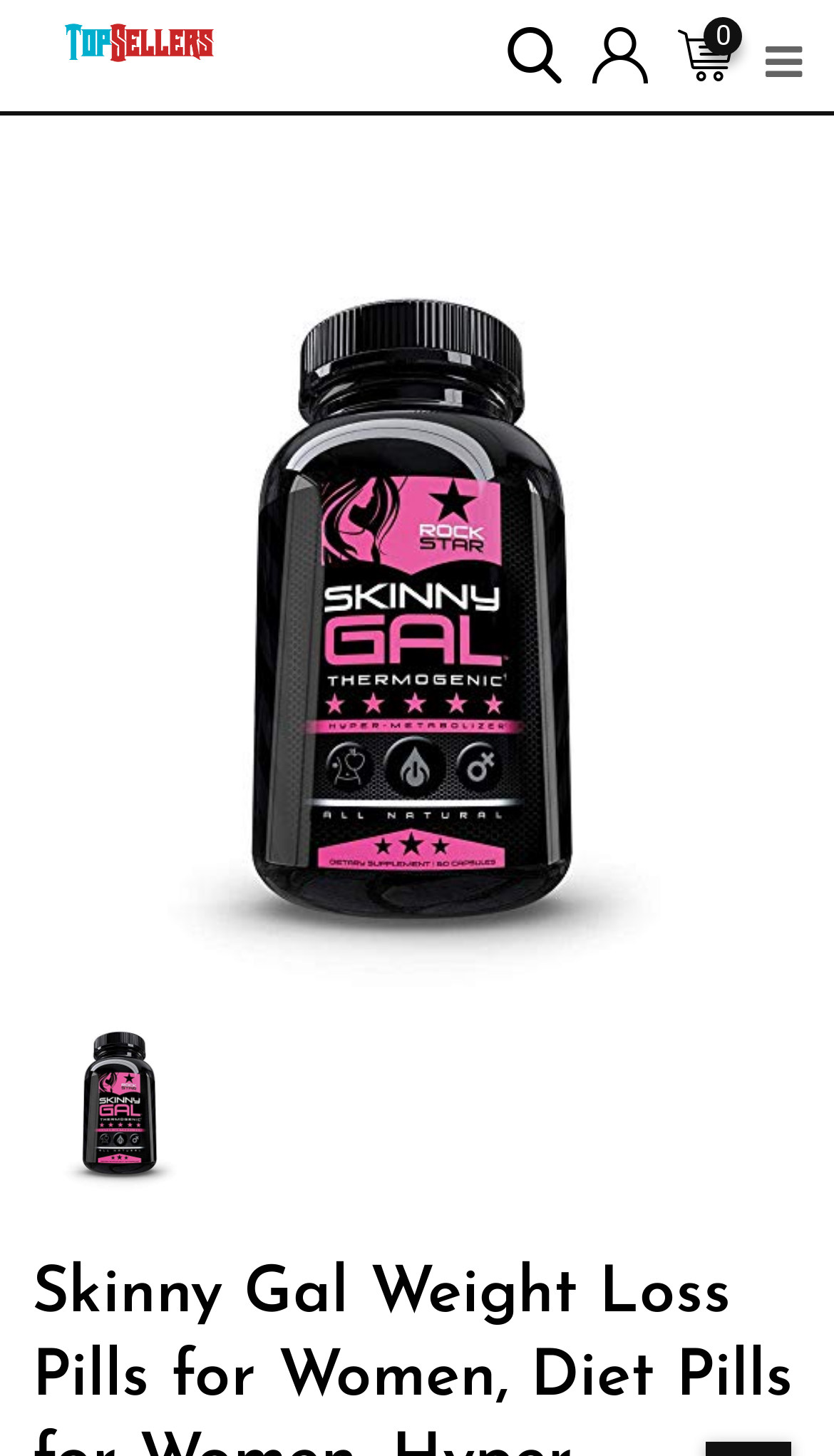Answer the question in a single word or phrase:
How many images are there on the webpage?

2